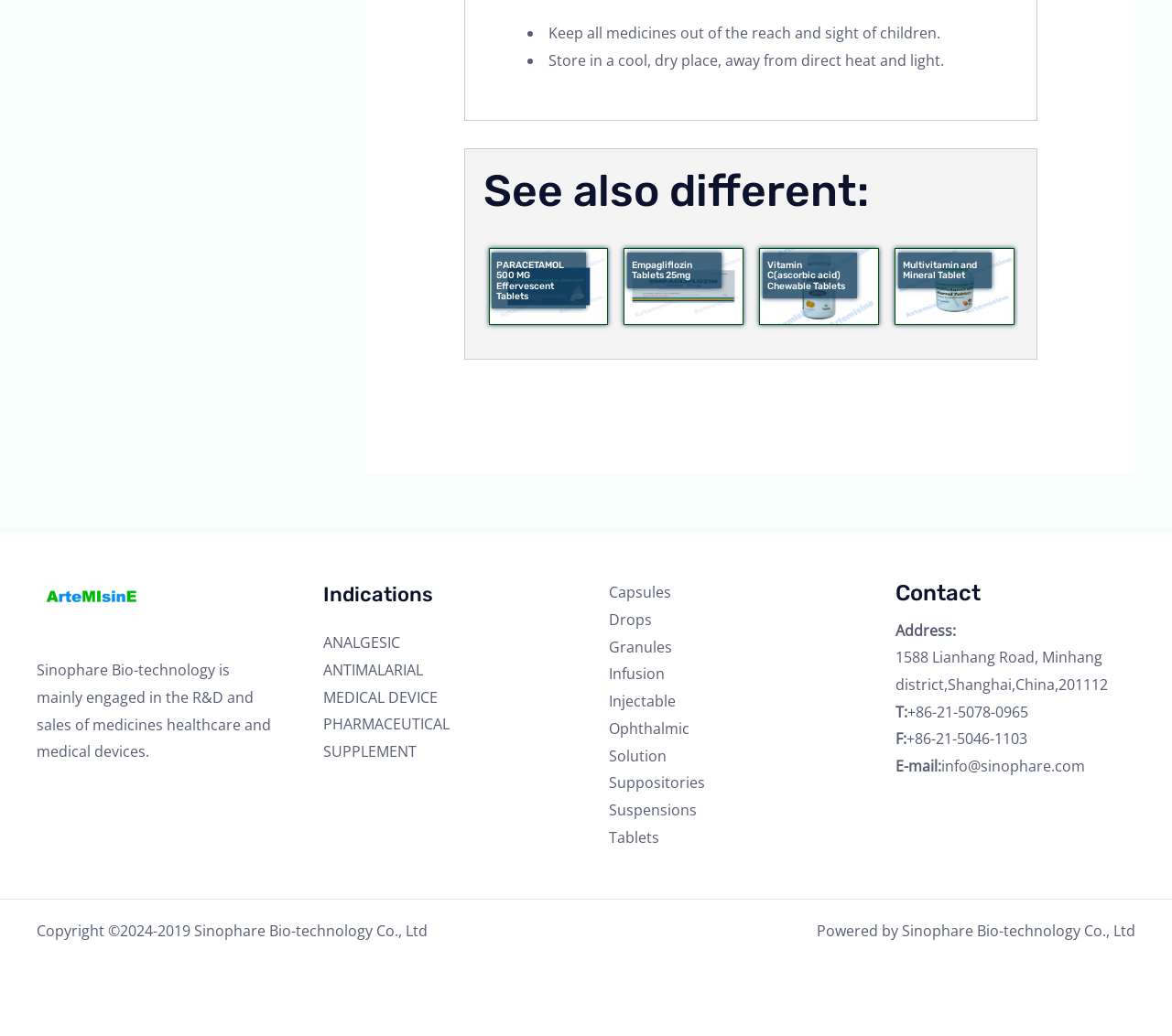What is the address of the company?
Please give a detailed and elaborate answer to the question based on the image.

In the 'Footer Widget 2' section, under the 'Contact' heading, the address of the company is listed as '1588 Lianhang Road, Minhang district, Shanghai, China, 201112'.